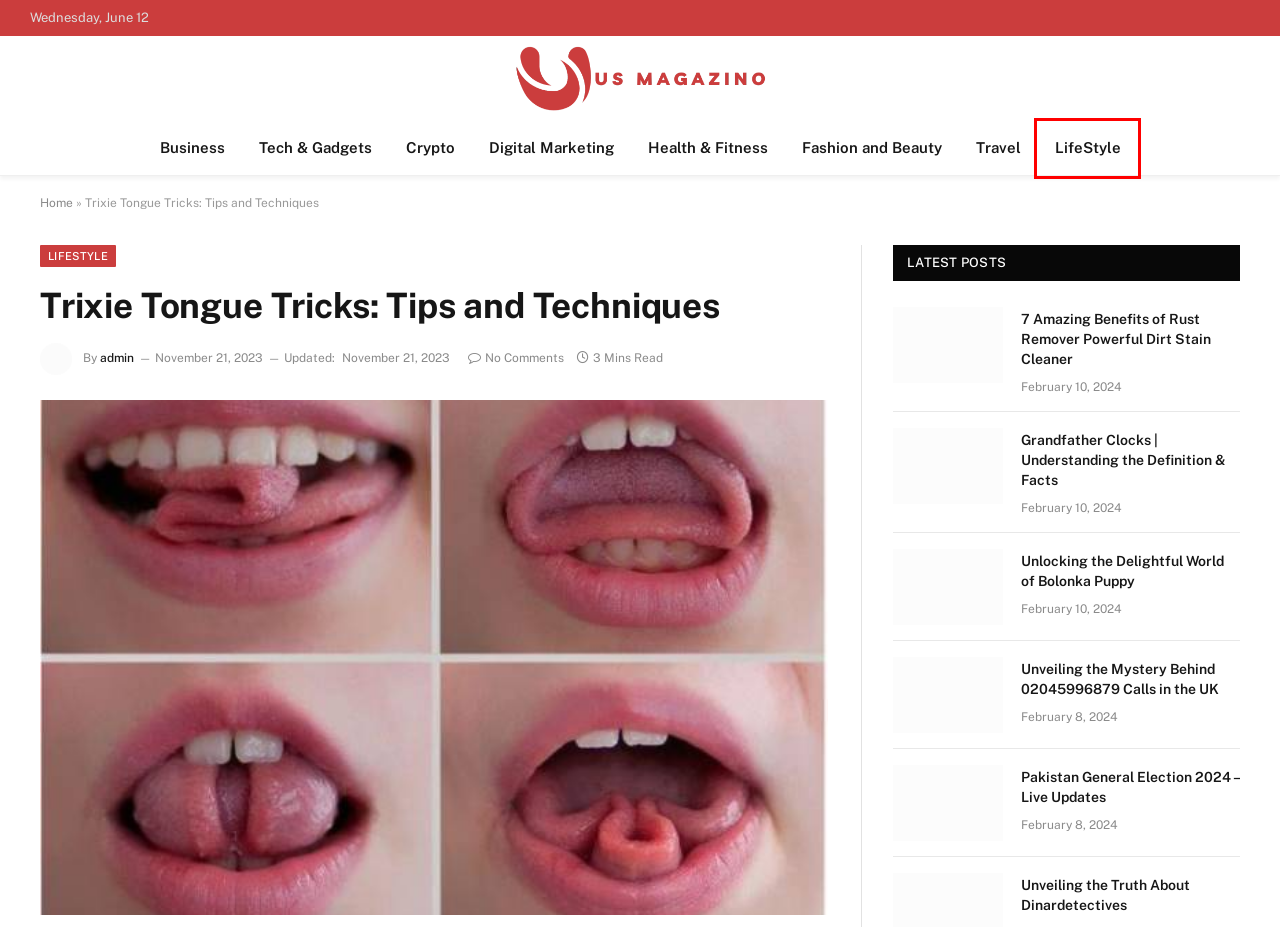Review the webpage screenshot and focus on the UI element within the red bounding box. Select the best-matching webpage description for the new webpage that follows after clicking the highlighted element. Here are the candidates:
A. Fashion and Beauty Archives - US Magazino
B. 7 Amazing Benefits of Rust Remover Powerful Dirt Stain Cleaner - US Magazino
C. Crypto Archives - US Magazino
D. Health & Fitness Archives - US Magazino
E. LifeStyle Archives - US Magazino
F. Grandfather Clocks | Understanding the Definition & Facts - US Magazino
G. Travel Archives - US Magazino
H. admin, Author at US Magazino

E